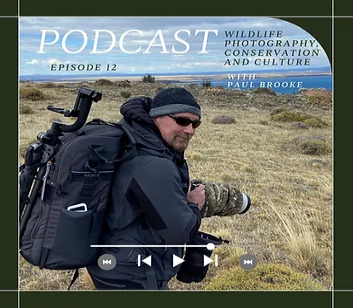What is Paul using?
Provide a concise answer using a single word or phrase based on the image.

Professional camera